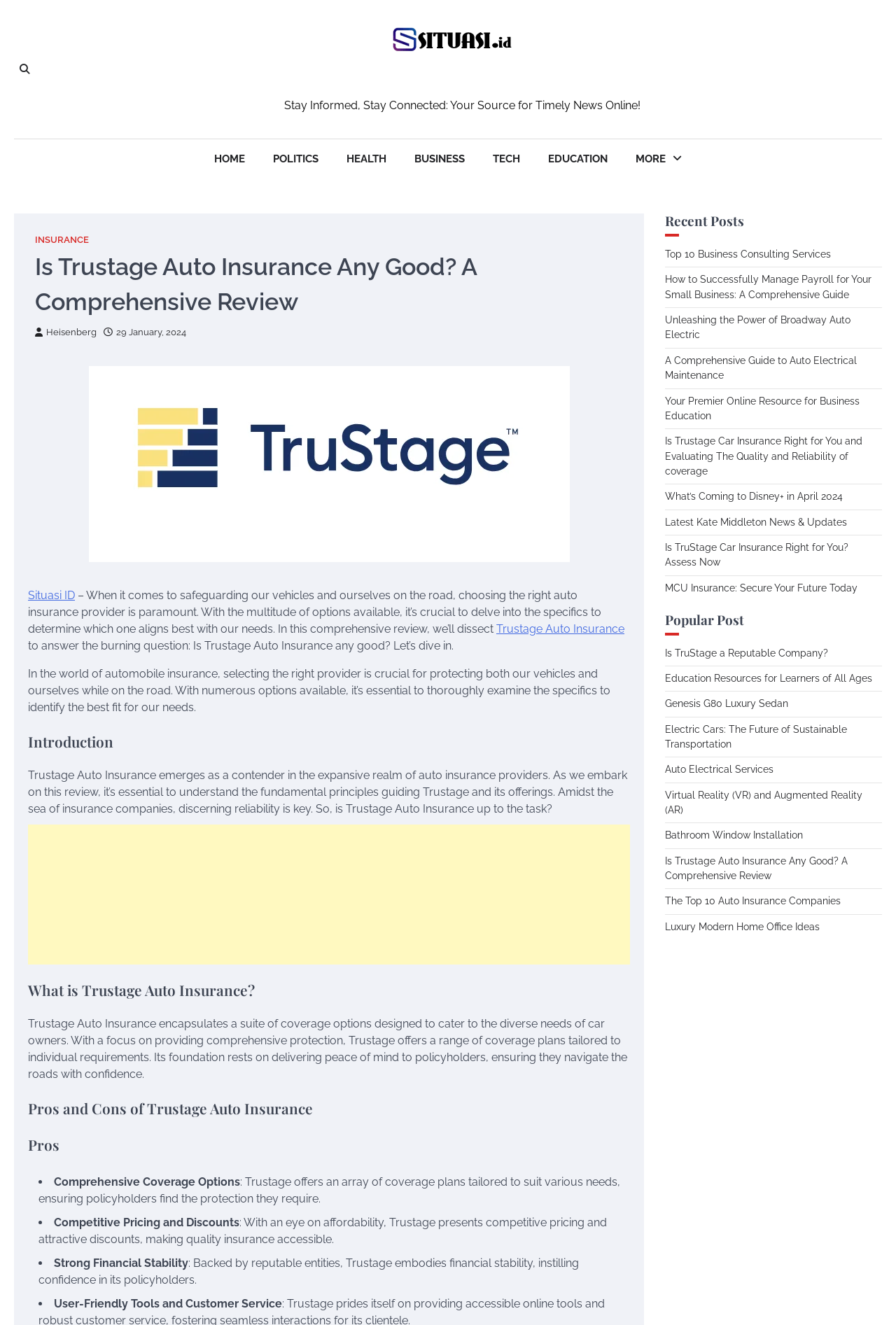Carefully examine the image and provide an in-depth answer to the question: How many coverage options are mentioned in the pros section?

In the pros section, three coverage options are mentioned: Comprehensive Coverage Options, Competitive Pricing and Discounts, and Strong Financial Stability. These options are listed with bullet points and described in detail.